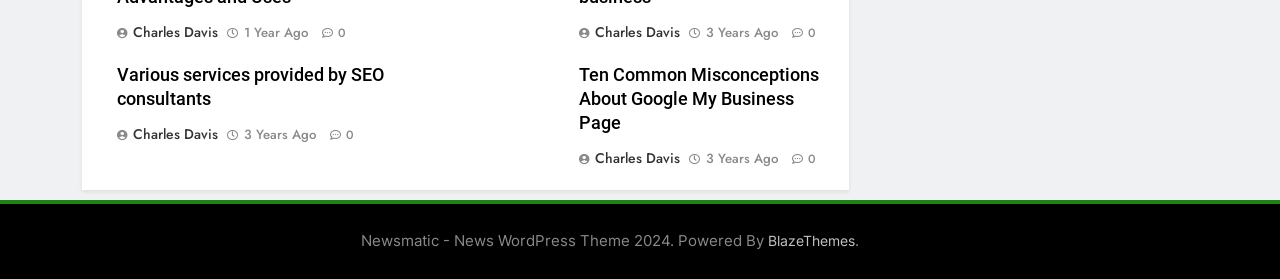Using the description "BlazeThemes", locate and provide the bounding box of the UI element.

[0.6, 0.831, 0.668, 0.892]